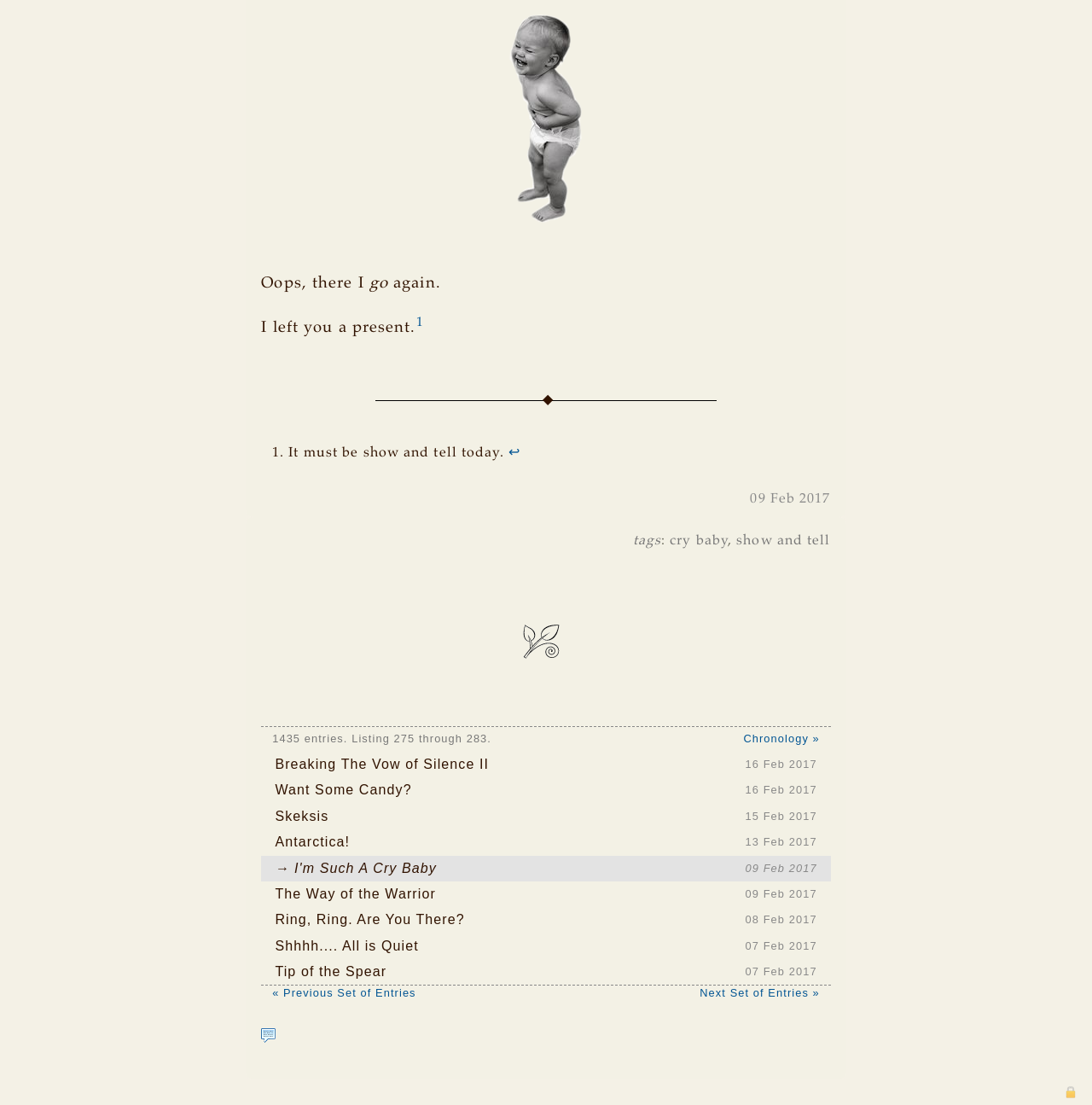Locate the bounding box coordinates of the area that needs to be clicked to fulfill the following instruction: "Check the random quote". The coordinates should be in the format of four float numbers between 0 and 1, namely [left, top, right, bottom].

[0.239, 0.929, 0.253, 0.944]